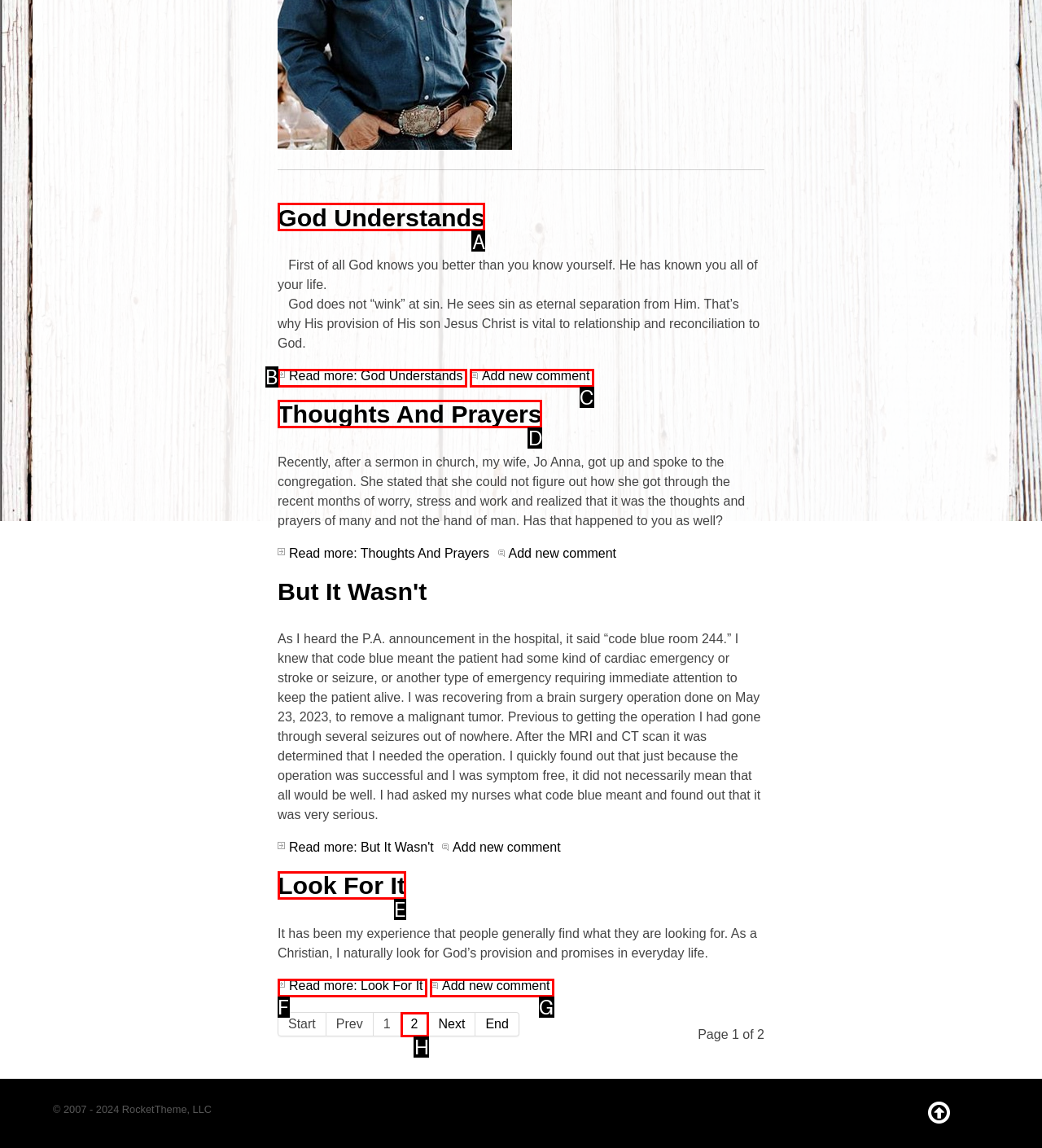Please provide the letter of the UI element that best fits the following description: God Understands
Respond with the letter from the given choices only.

A